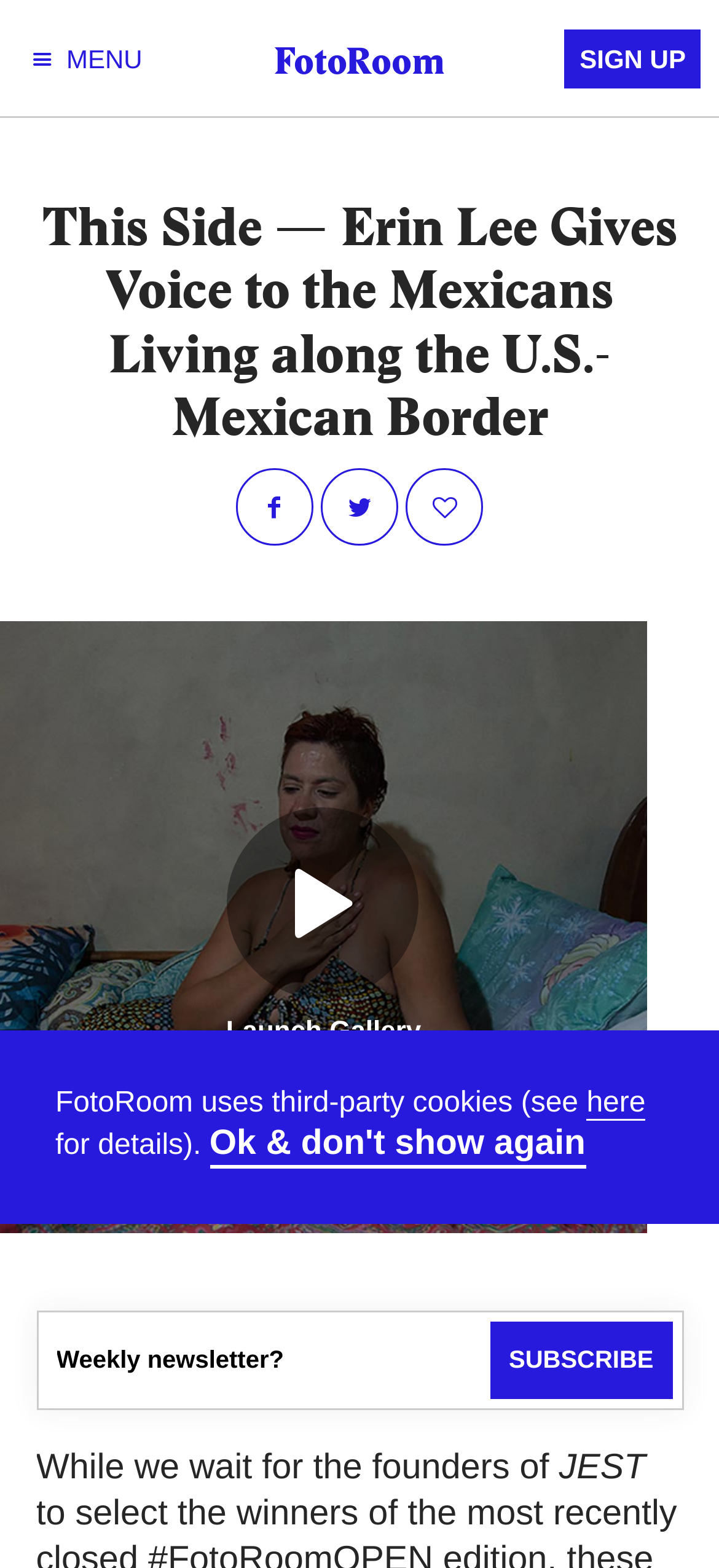What is the minimum membership price?
Kindly offer a comprehensive and detailed response to the question.

I determined the minimum membership price by looking at the link element 'Become a FotoRoom member (from €10/year)!' with bounding box coordinates [0.0, 0.711, 1.0, 0.781], which is a prominent element on the page.